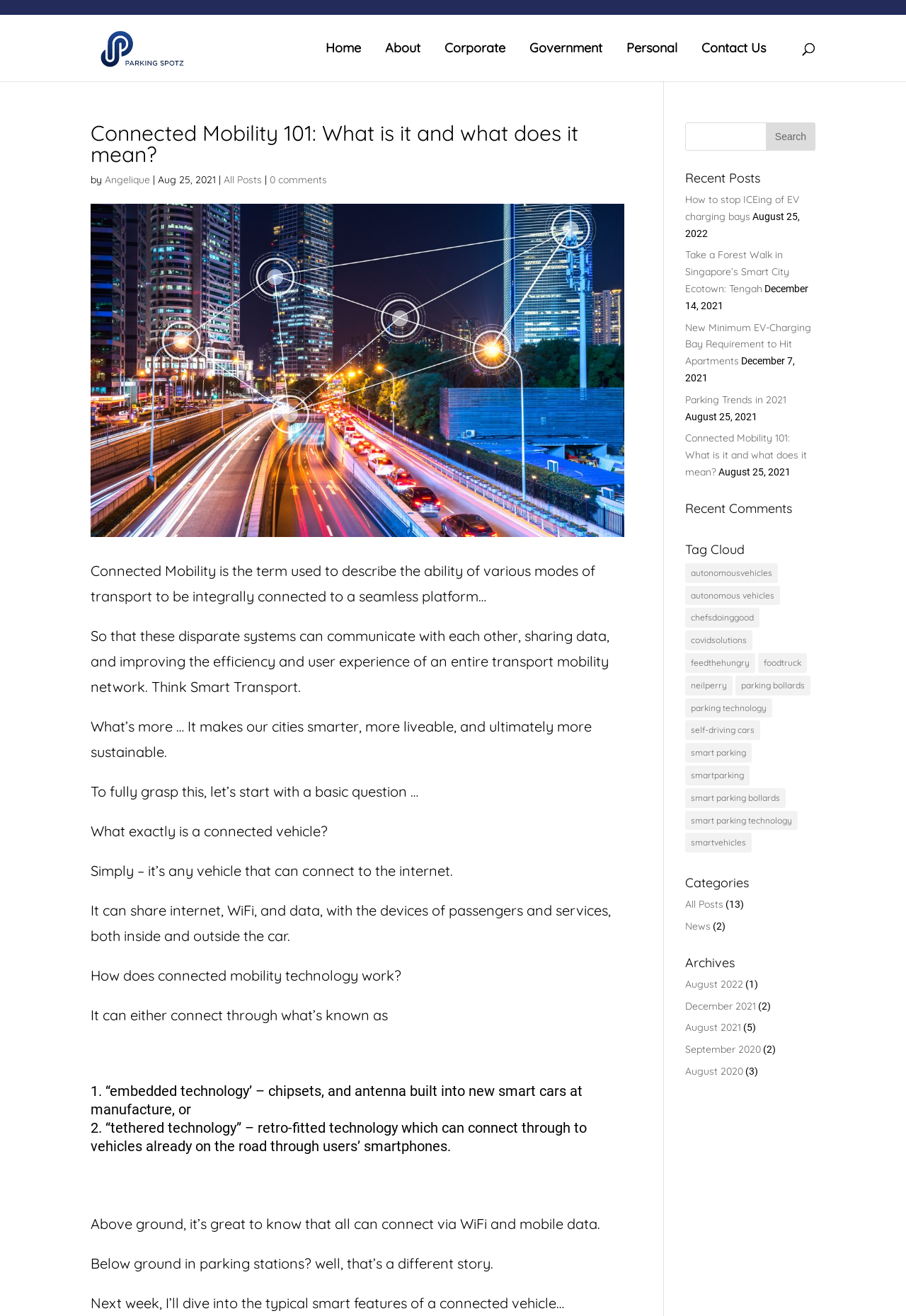Determine the bounding box coordinates of the section to be clicked to follow the instruction: "Read the article by Angelique". The coordinates should be given as four float numbers between 0 and 1, formatted as [left, top, right, bottom].

[0.116, 0.132, 0.166, 0.141]